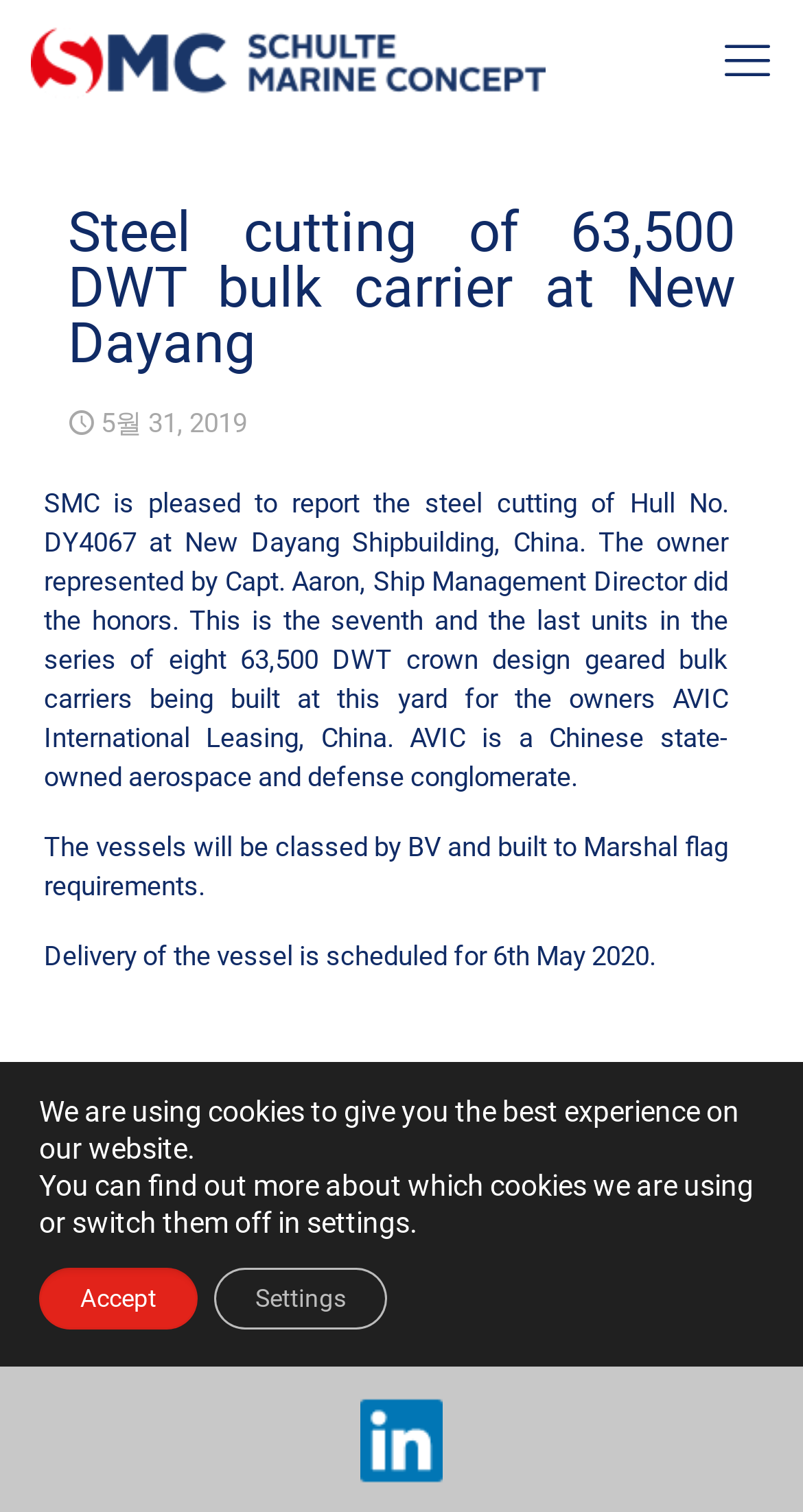Please determine the bounding box coordinates for the UI element described as: "settings".

[0.382, 0.796, 0.51, 0.821]